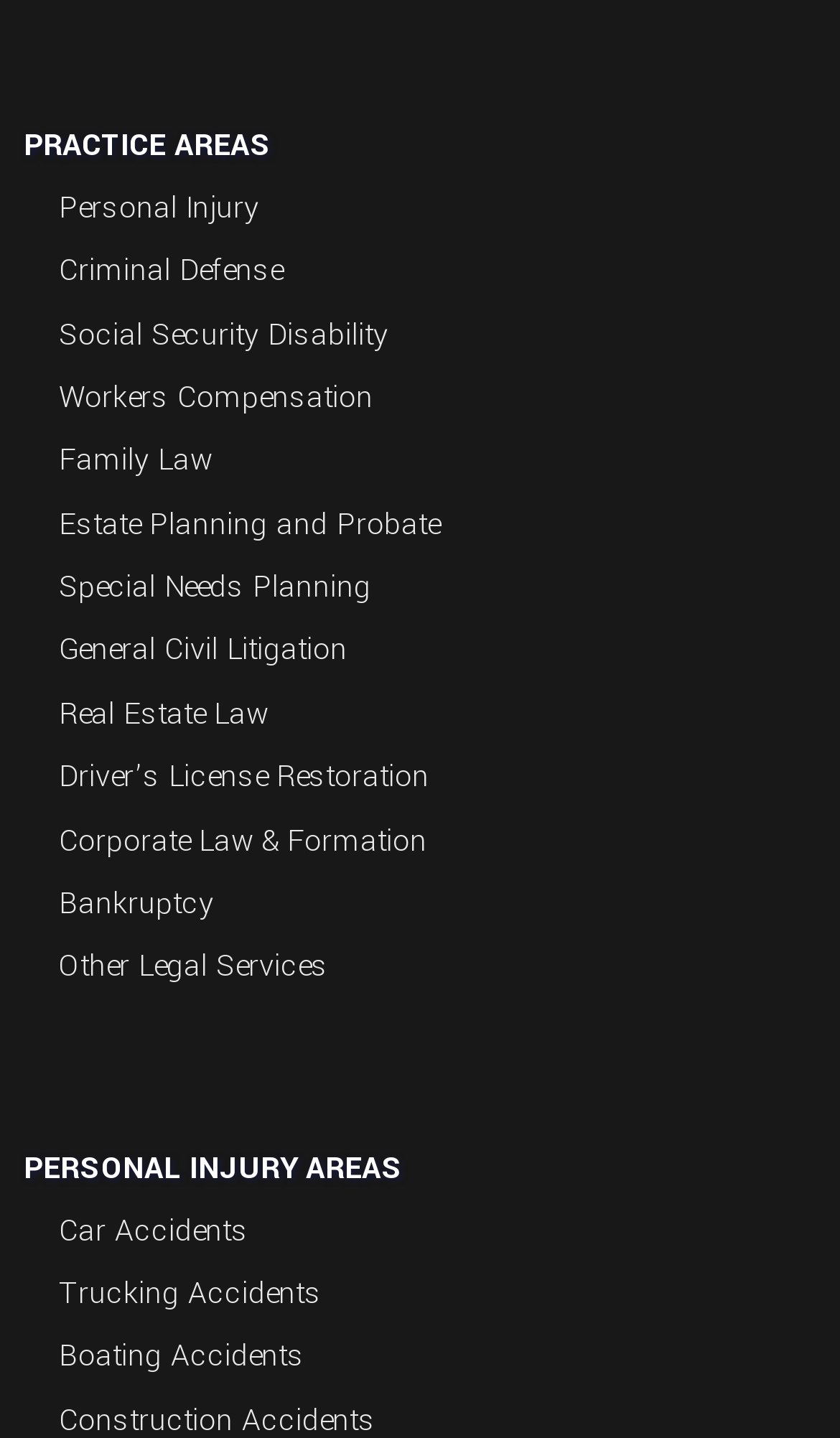Is Estate Planning and Probate a practice area? Please answer the question using a single word or phrase based on the image.

Yes